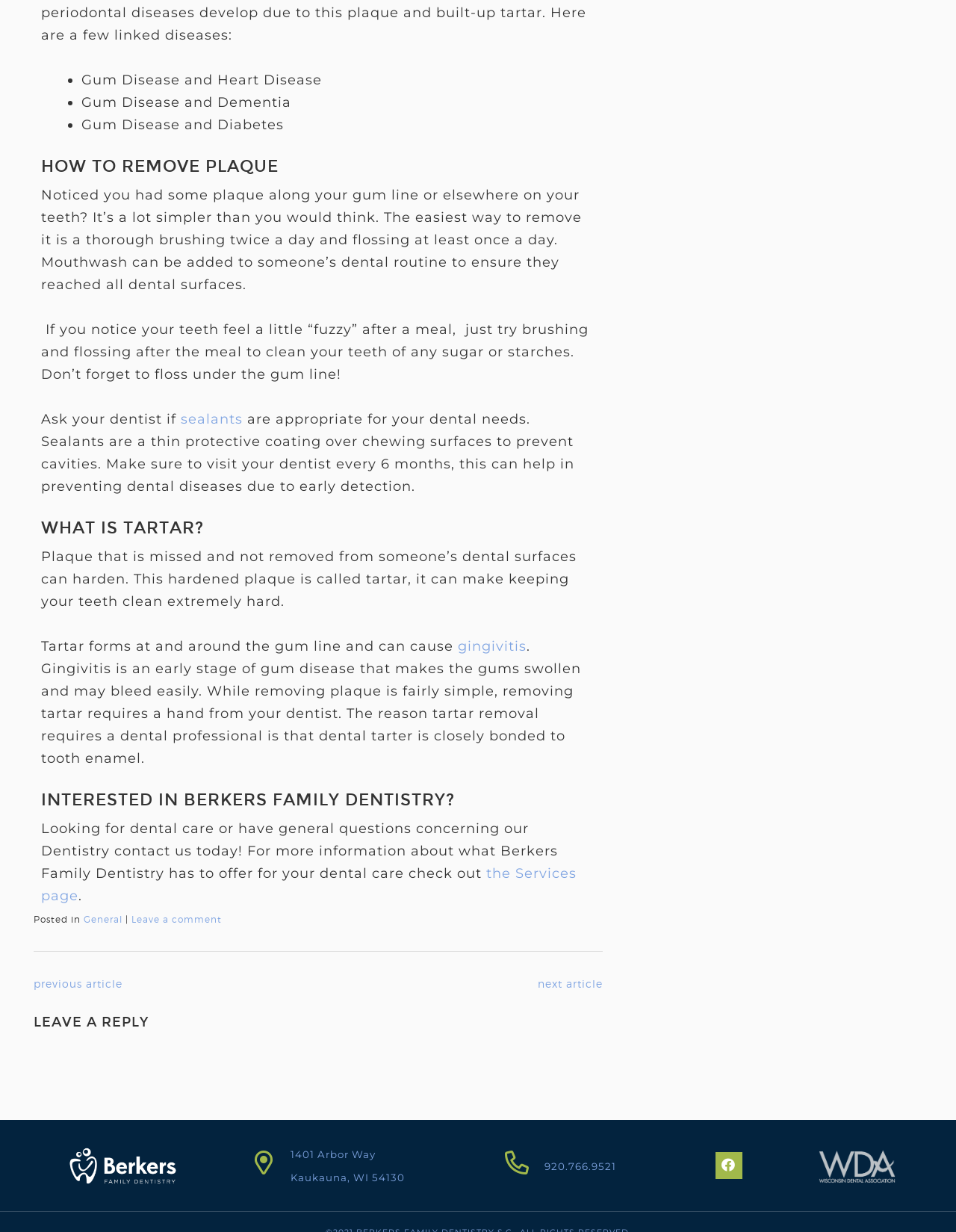Please determine the bounding box coordinates of the element to click on in order to accomplish the following task: "Click the 'Facebook' link". Ensure the coordinates are four float numbers ranging from 0 to 1, i.e., [left, top, right, bottom].

[0.748, 0.935, 0.776, 0.957]